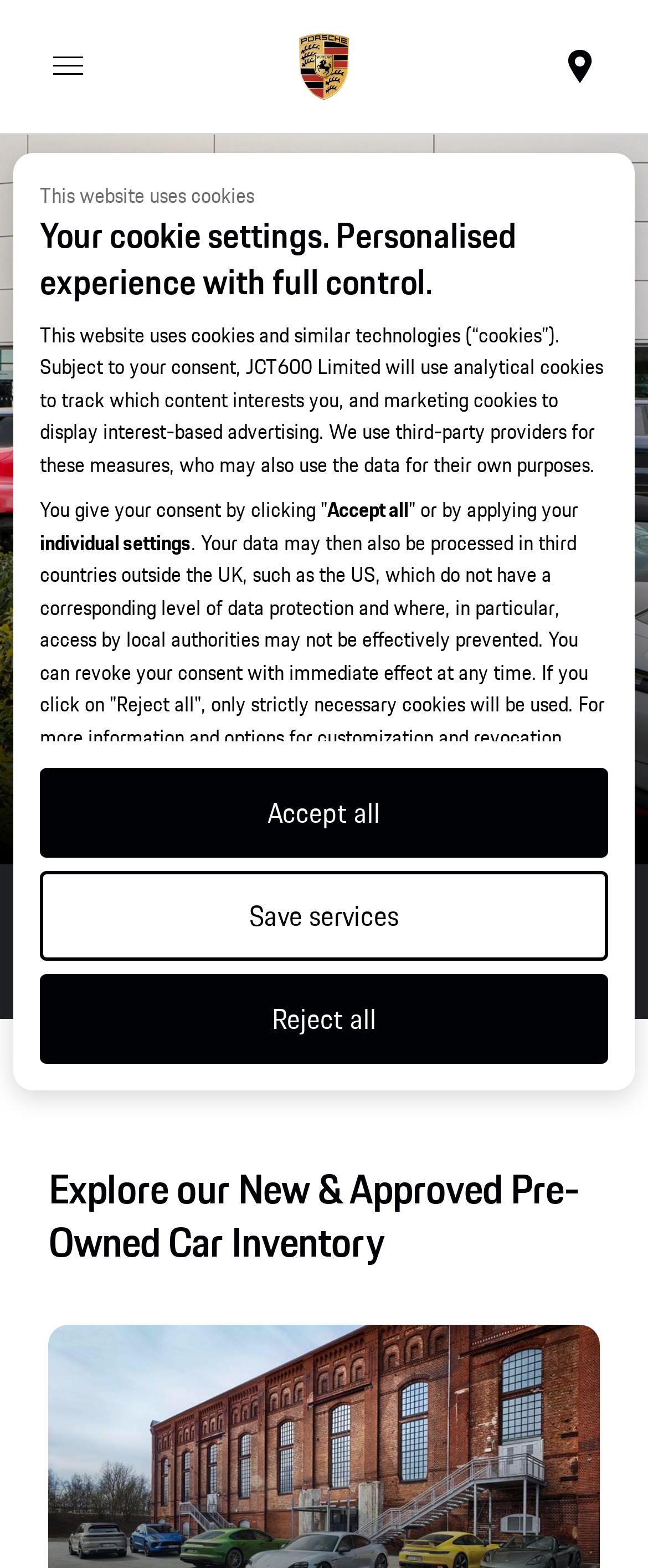Respond to the following question with a brief word or phrase:
What type of content is displayed on this webpage?

Text and buttons